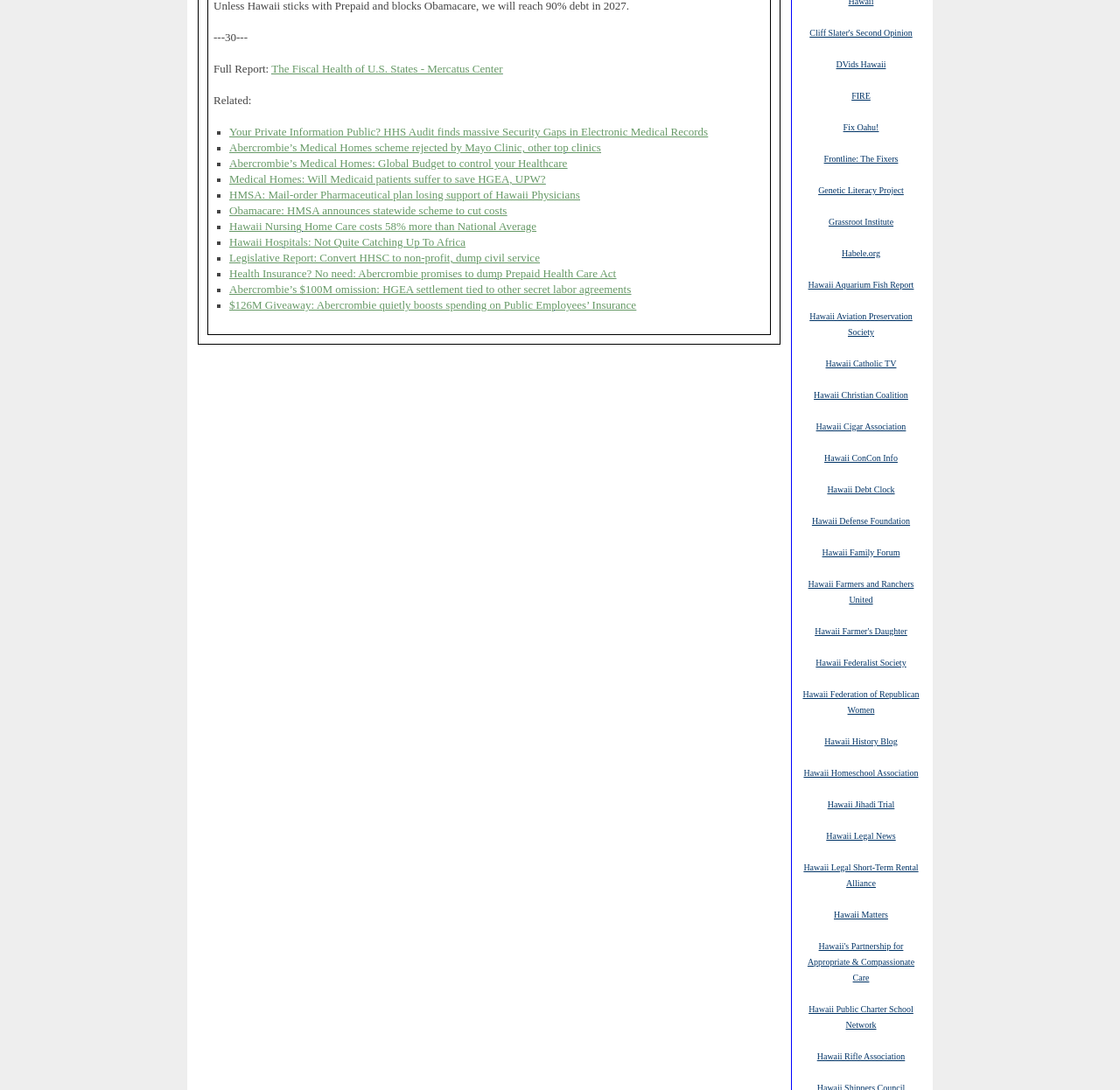Show the bounding box coordinates for the HTML element described as: "Hawaii Aquarium Fish Report".

[0.722, 0.255, 0.816, 0.266]